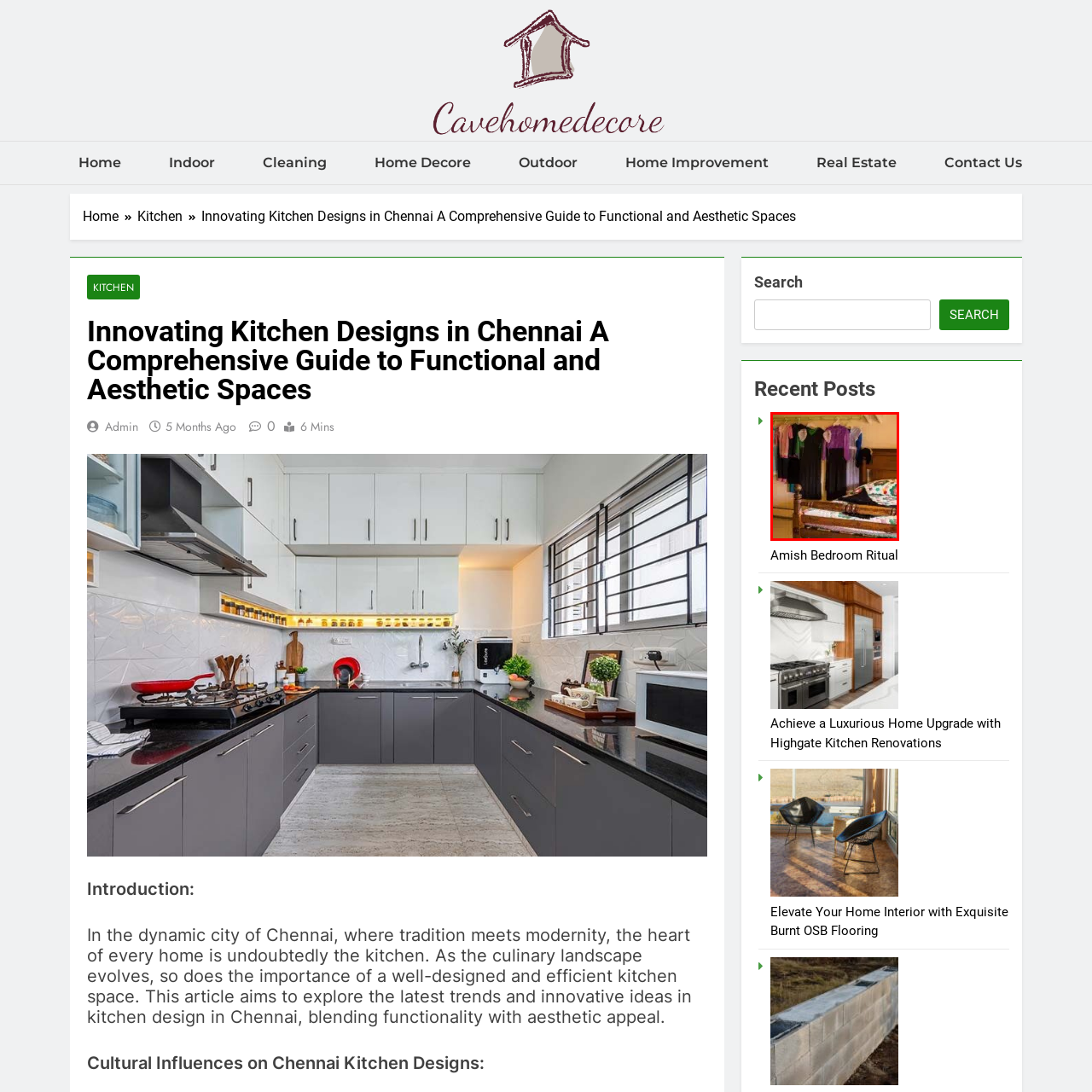Focus your attention on the picture enclosed within the red border and formulate a detailed answer to the question below, using the image as your primary reference: 
What is hung on the clothesline?

The caption states that 'a variety of dresses—some vibrant and others in darker tones—are neatly hung on a clothesline', providing a clear answer to this question.